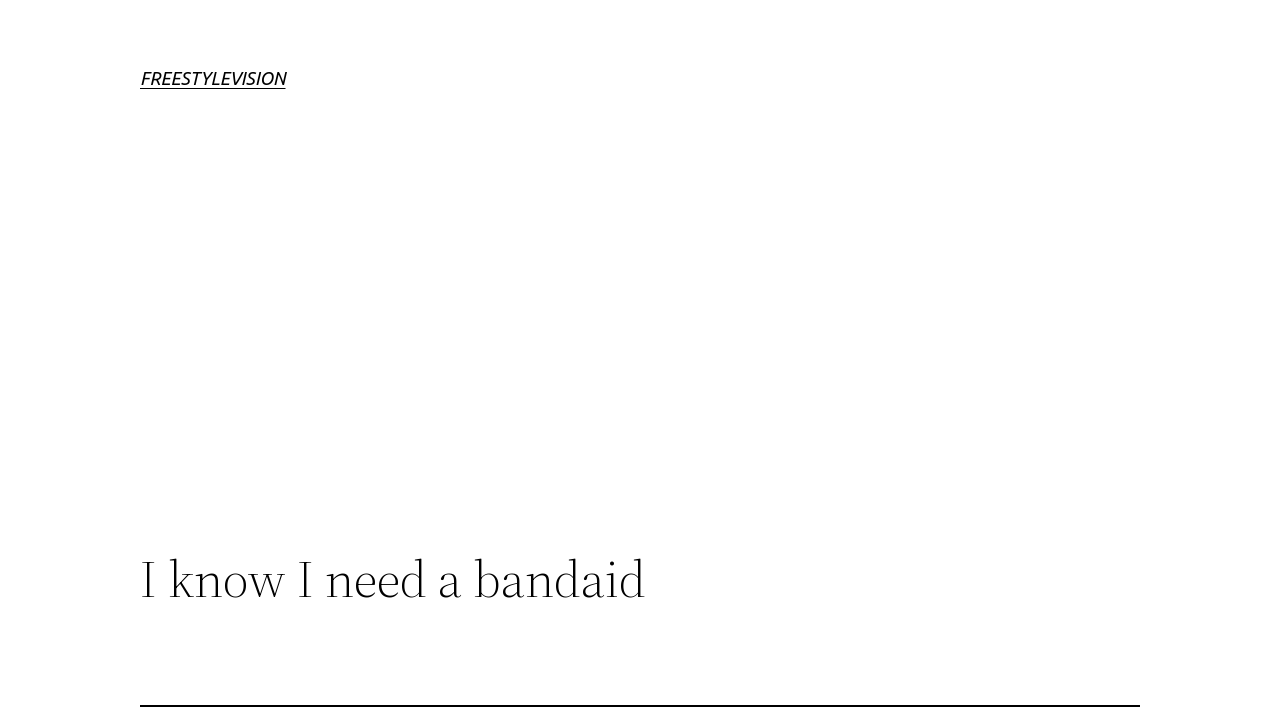Extract the bounding box coordinates for the HTML element that matches this description: "FREESTYLEVISION". The coordinates should be four float numbers between 0 and 1, i.e., [left, top, right, bottom].

[0.109, 0.096, 0.223, 0.124]